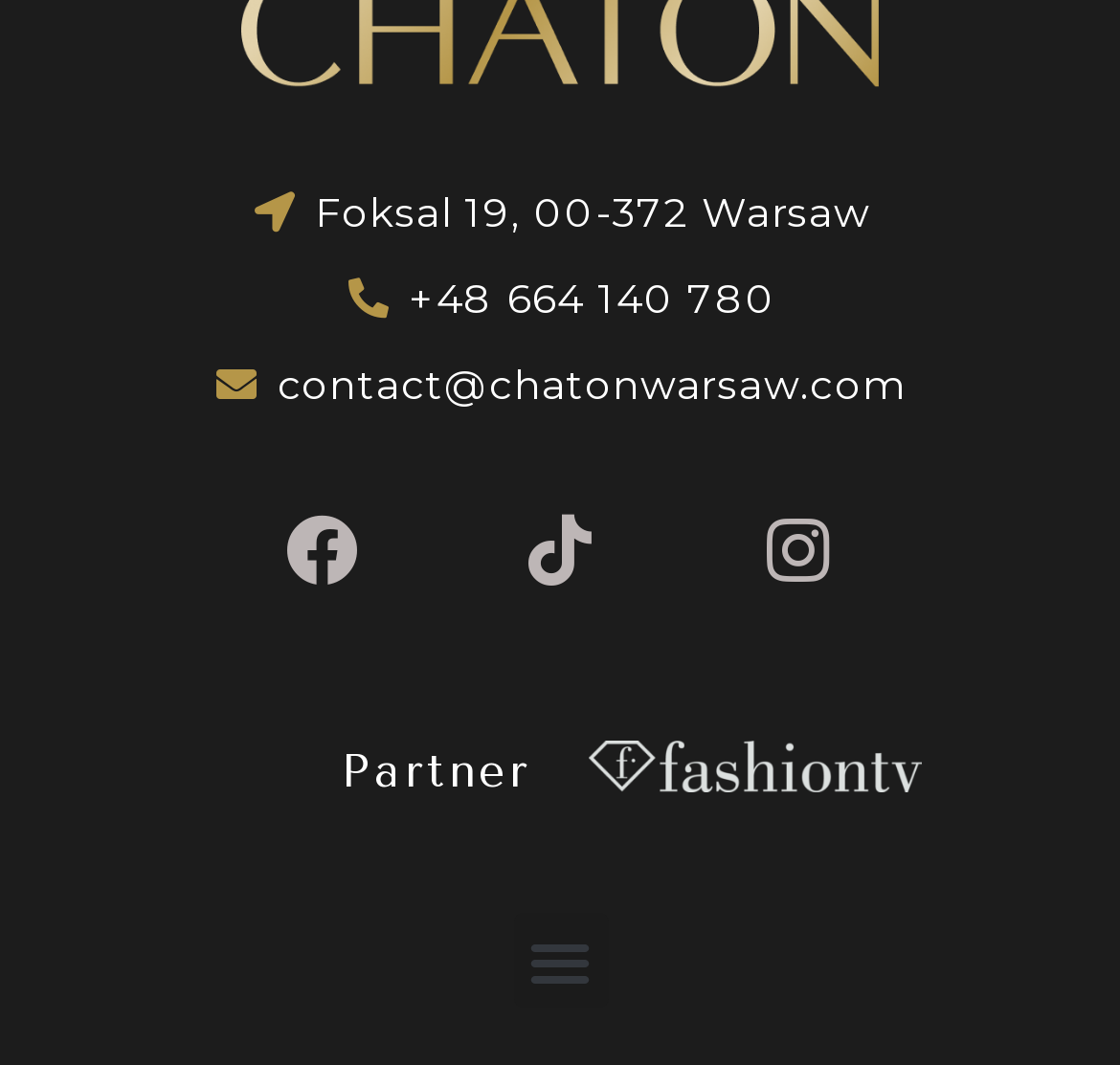Extract the bounding box coordinates for the UI element described as: "Instagram".

[0.655, 0.456, 0.771, 0.577]